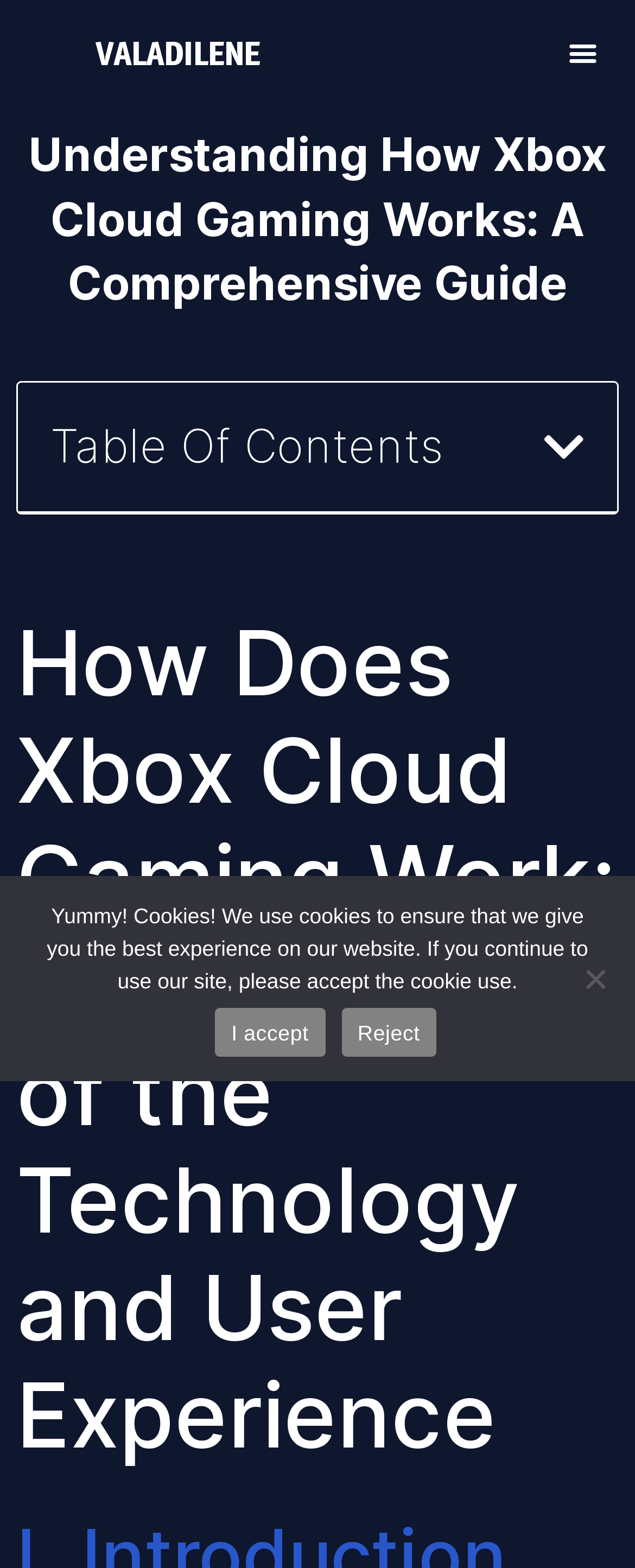Refer to the image and answer the question with as much detail as possible: What is the main topic of this webpage?

Based on the heading 'Understanding How Xbox Cloud Gaming Works: A Comprehensive Guide' and the content of the webpage, it is clear that the main topic of this webpage is Xbox Cloud Gaming.